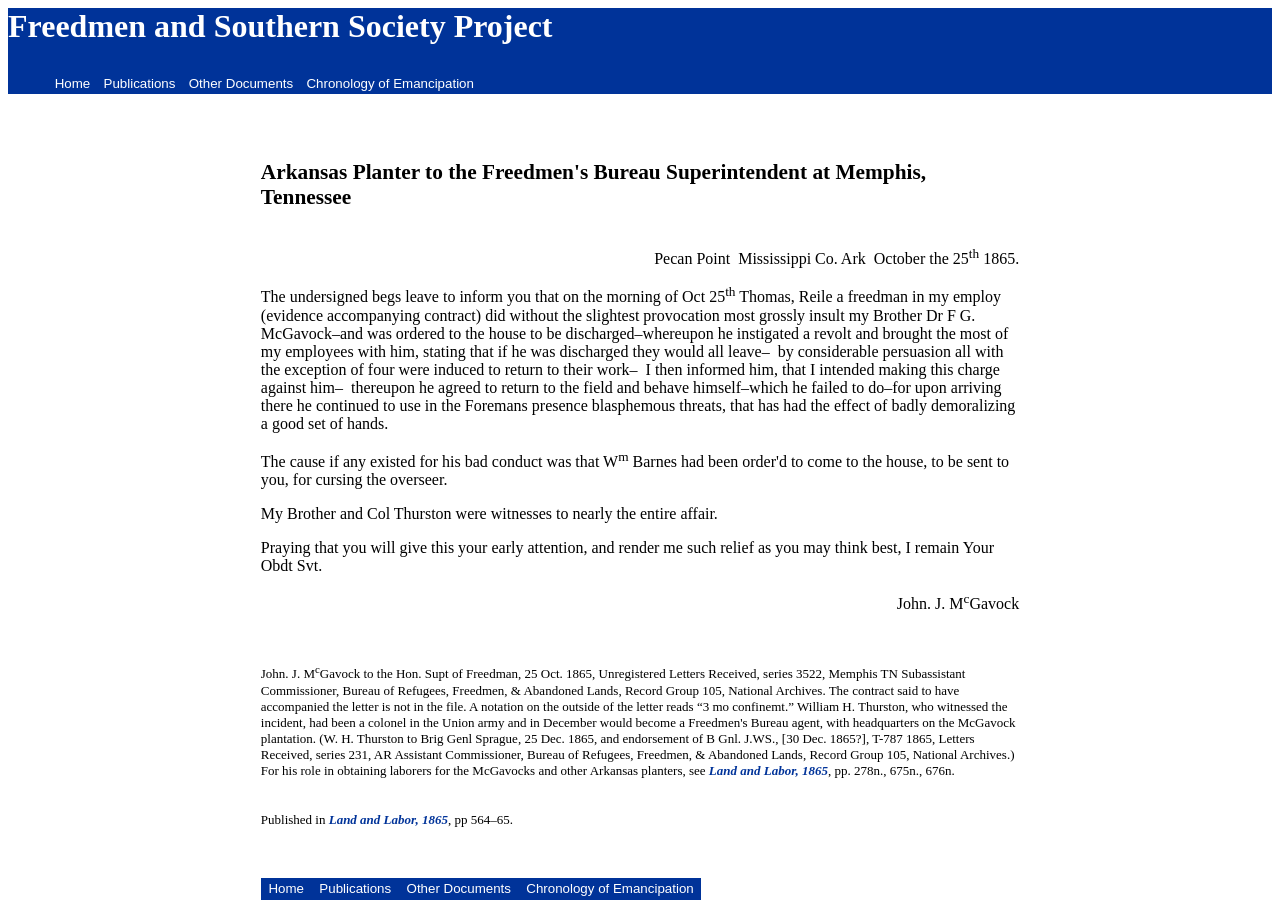What is the name of the project?
Refer to the image and give a detailed answer to the question.

I determined the answer by looking at the top-most StaticText element with the text 'Freedmen and Southern Society Project', which suggests that this is the name of the project or website.